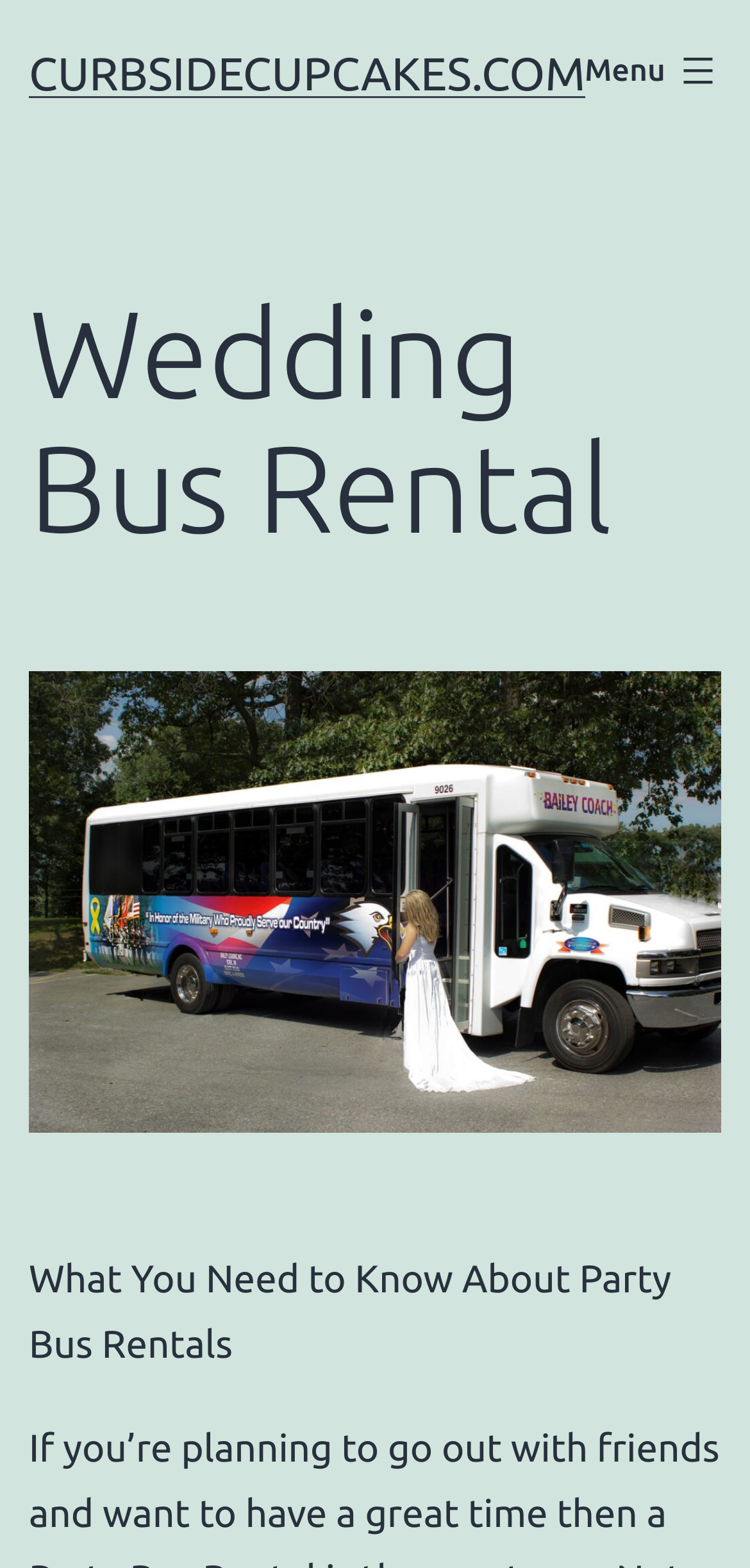Locate the bounding box coordinates of the UI element described by: "Menu Close". The bounding box coordinates should consist of four float numbers between 0 and 1, i.e., [left, top, right, bottom].

[0.741, 0.018, 1.0, 0.072]